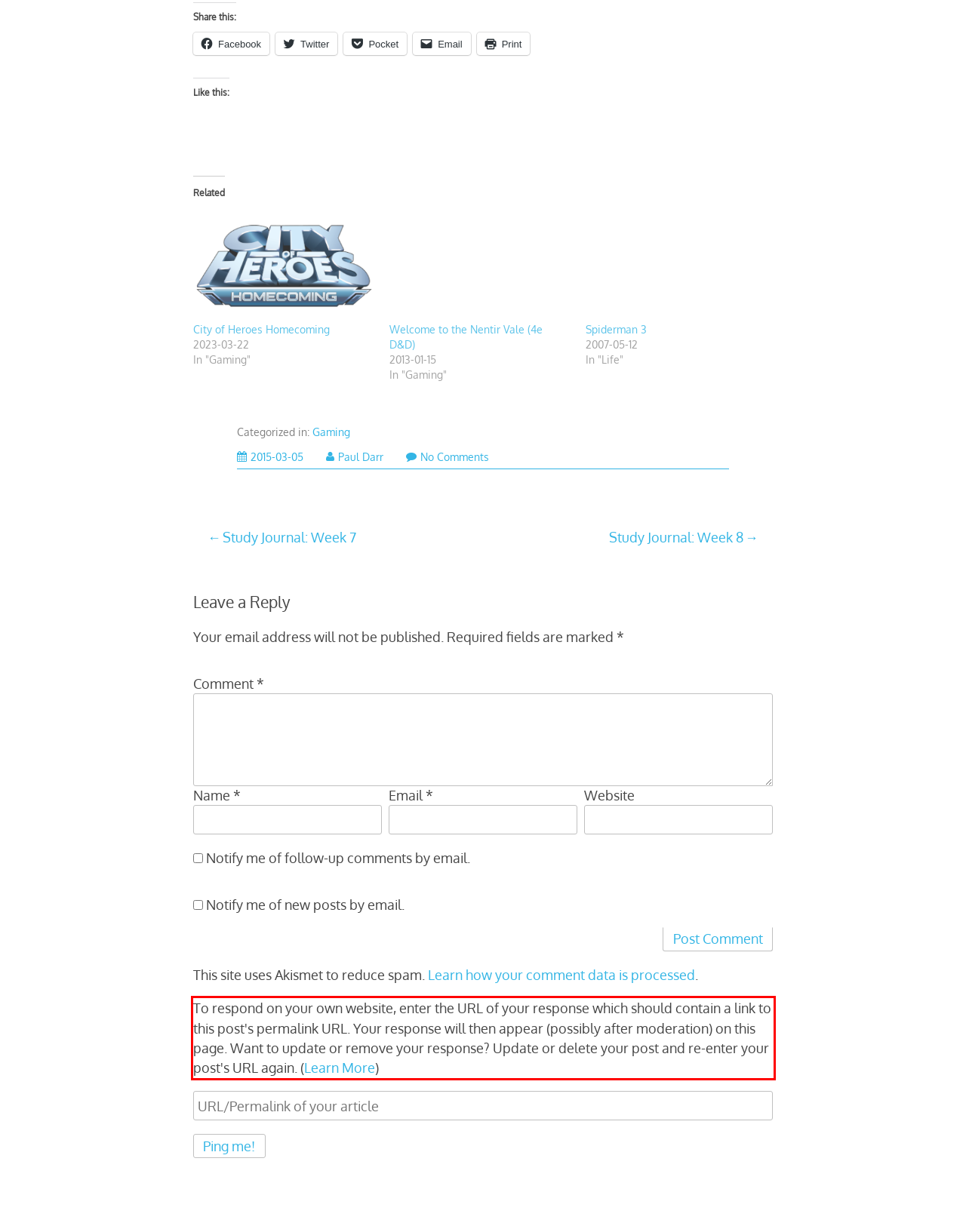Please perform OCR on the text content within the red bounding box that is highlighted in the provided webpage screenshot.

To respond on your own website, enter the URL of your response which should contain a link to this post's permalink URL. Your response will then appear (possibly after moderation) on this page. Want to update or remove your response? Update or delete your post and re-enter your post's URL again. (Learn More)